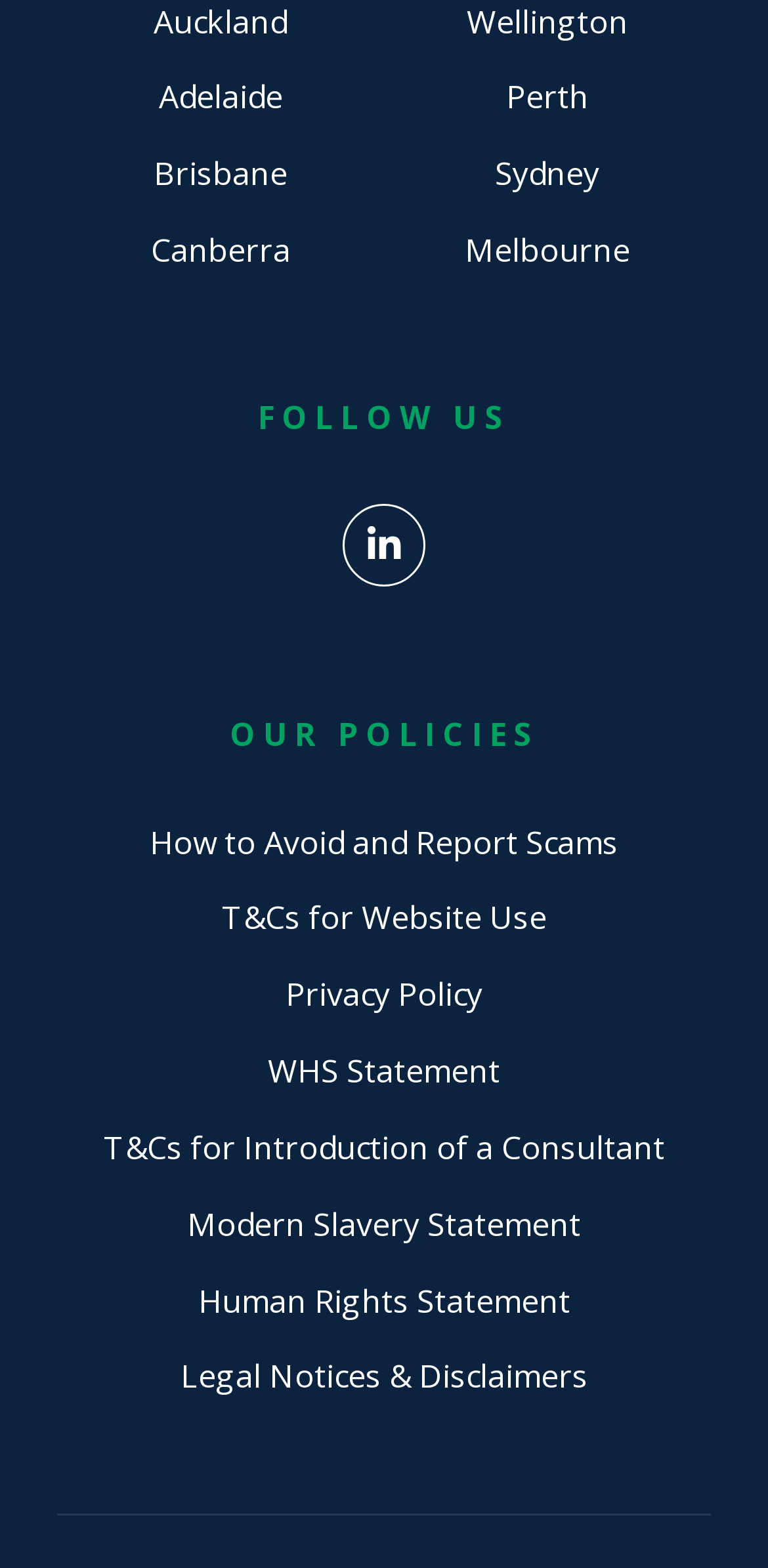Please specify the bounding box coordinates of the clickable section necessary to execute the following command: "learn about palanca".

None